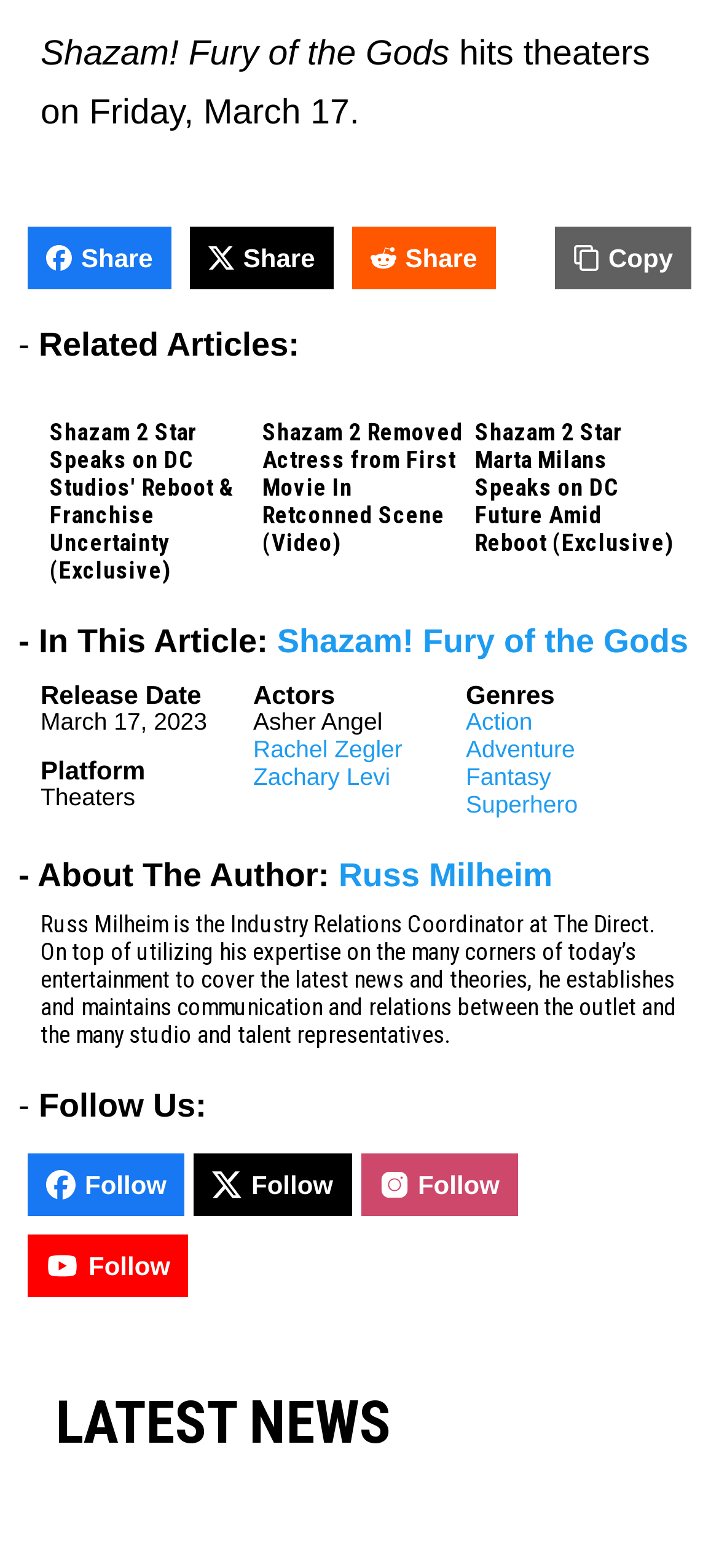Determine the bounding box coordinates for the clickable element to execute this instruction: "Click on 'Shazam 2 Star Speaks on DC Studios' Reboot & Franchise Uncertainty (Exclusive)'". Provide the coordinates as four float numbers between 0 and 1, i.e., [left, top, right, bottom].

[0.056, 0.244, 0.082, 0.268]